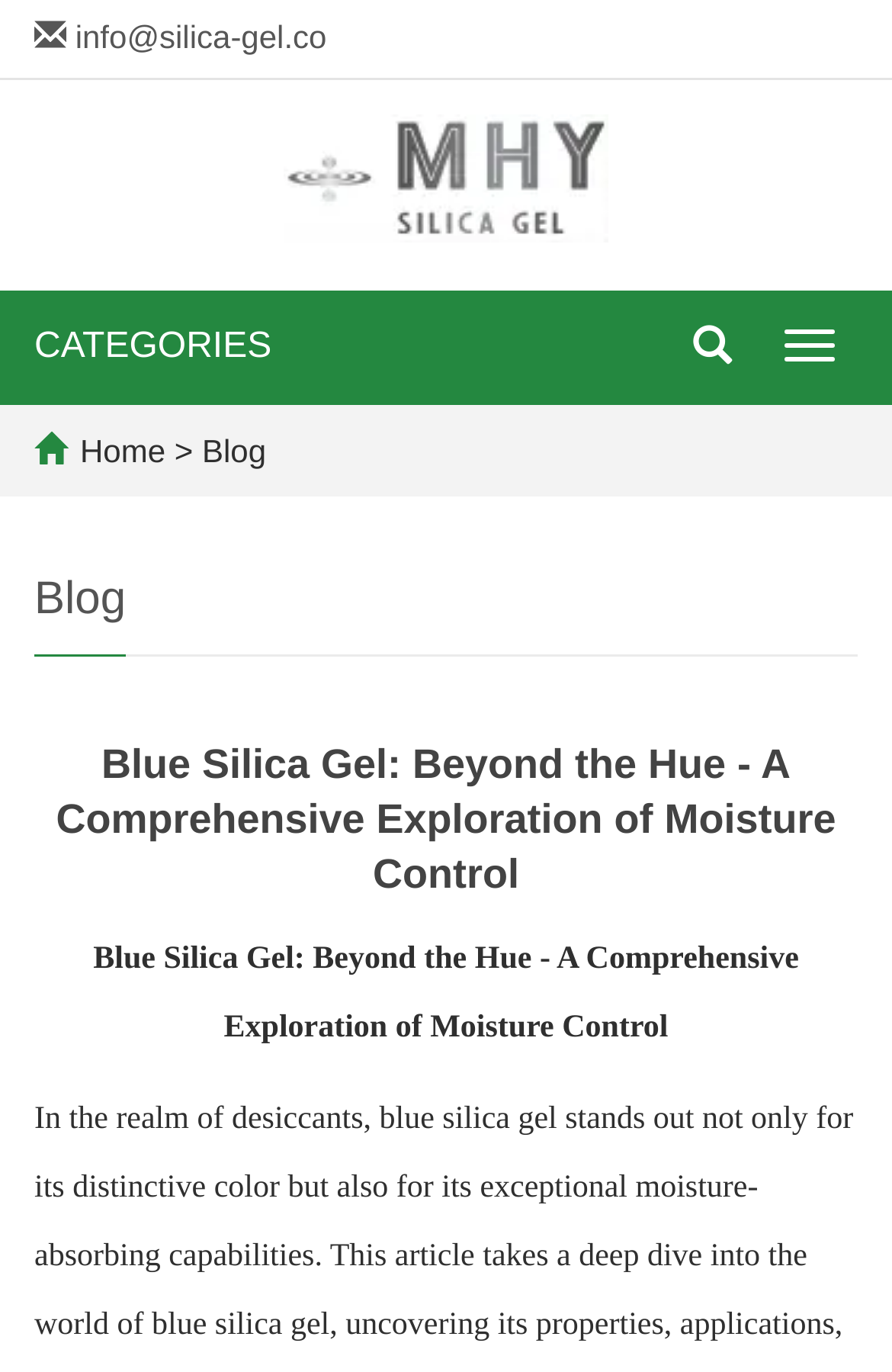What is the image related to?
Examine the screenshot and reply with a single word or phrase.

Silica gel